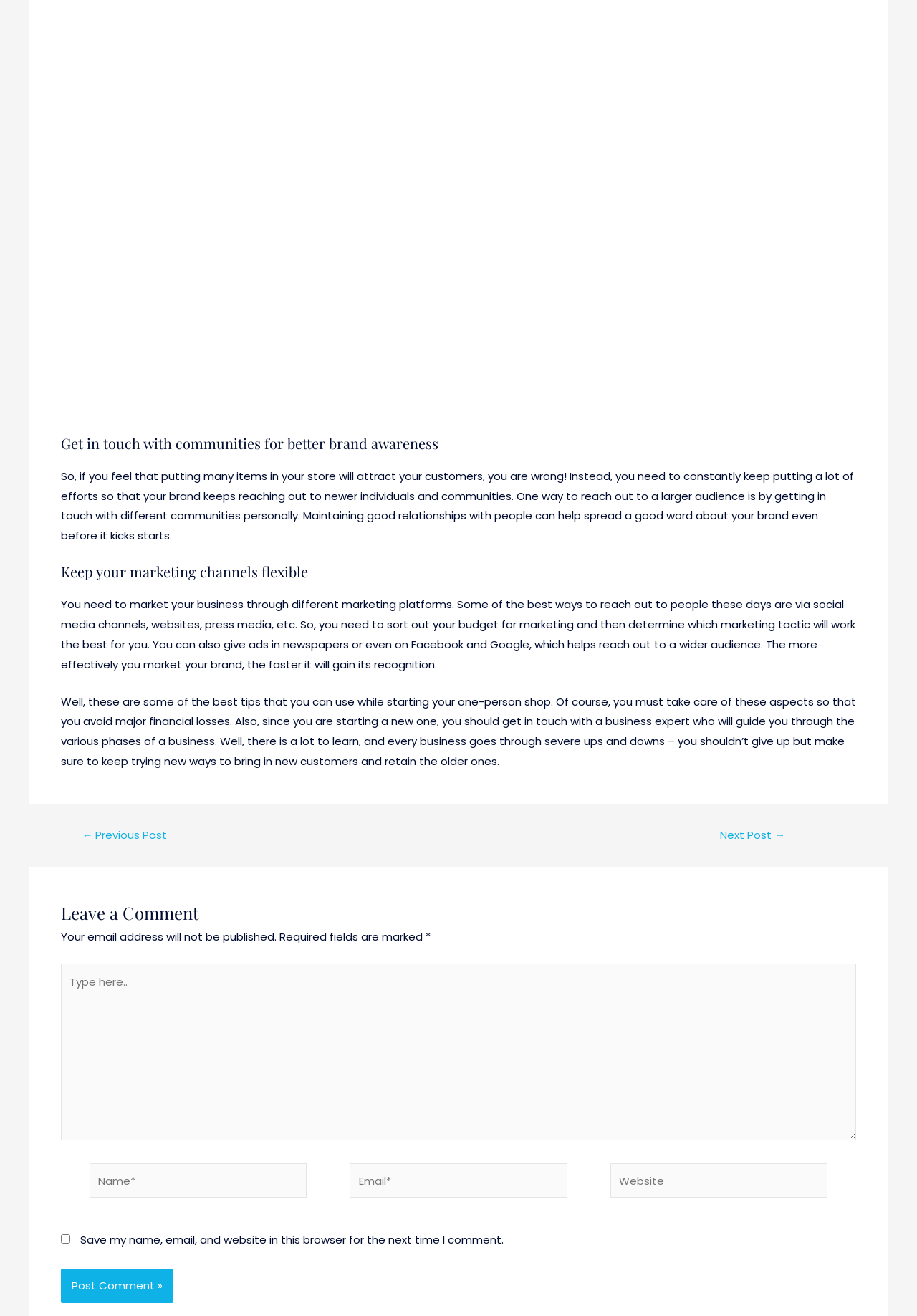Locate the UI element that matches the description name="submit" value="Post Comment »" in the webpage screenshot. Return the bounding box coordinates in the format (top-left x, top-left y, bottom-right x, bottom-right y), with values ranging from 0 to 1.

[0.066, 0.964, 0.189, 0.99]